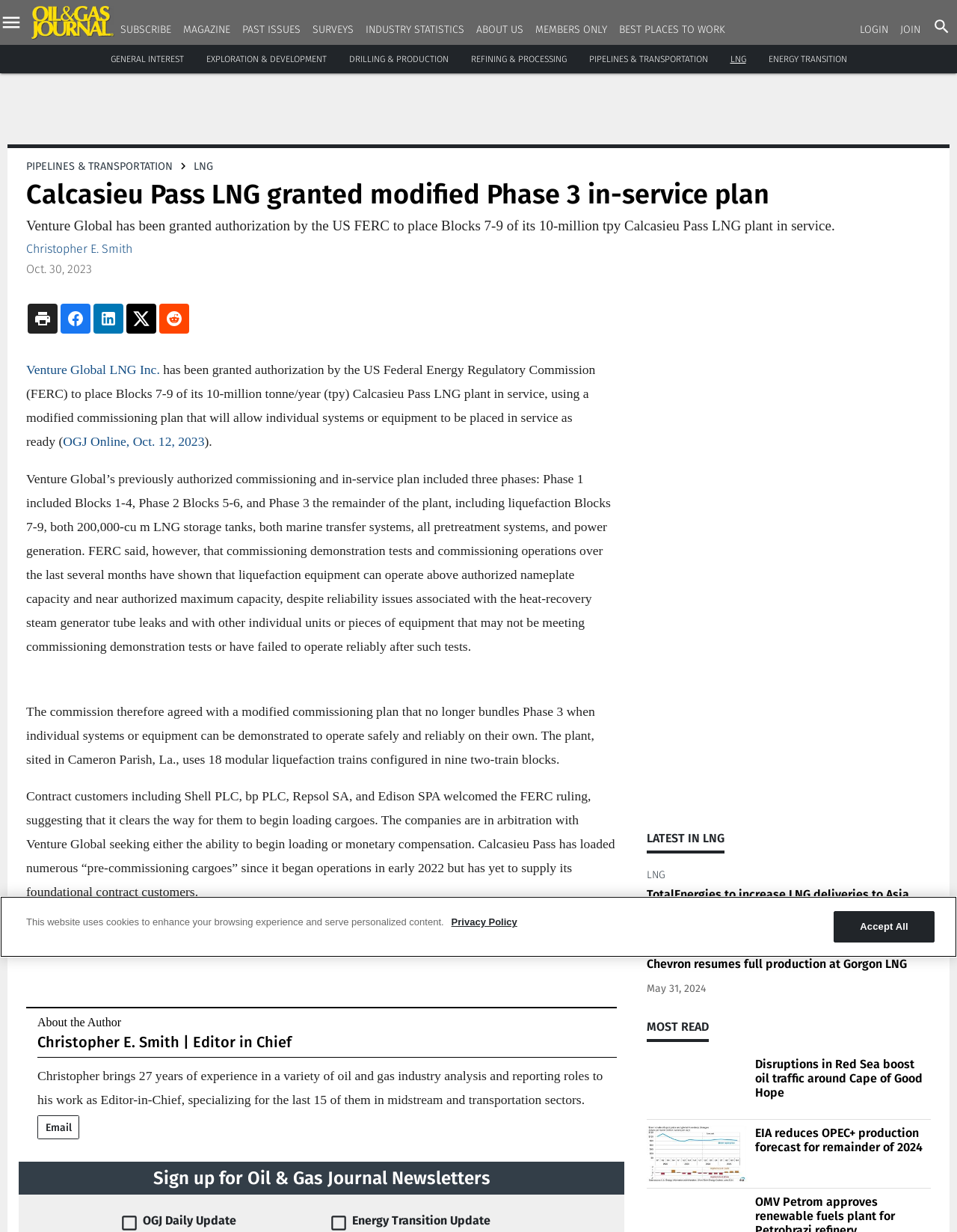Please determine the bounding box coordinates of the element to click on in order to accomplish the following task: "Check the 'LATEST IN LNG' section". Ensure the coordinates are four float numbers ranging from 0 to 1, i.e., [left, top, right, bottom].

[0.668, 0.67, 0.98, 0.699]